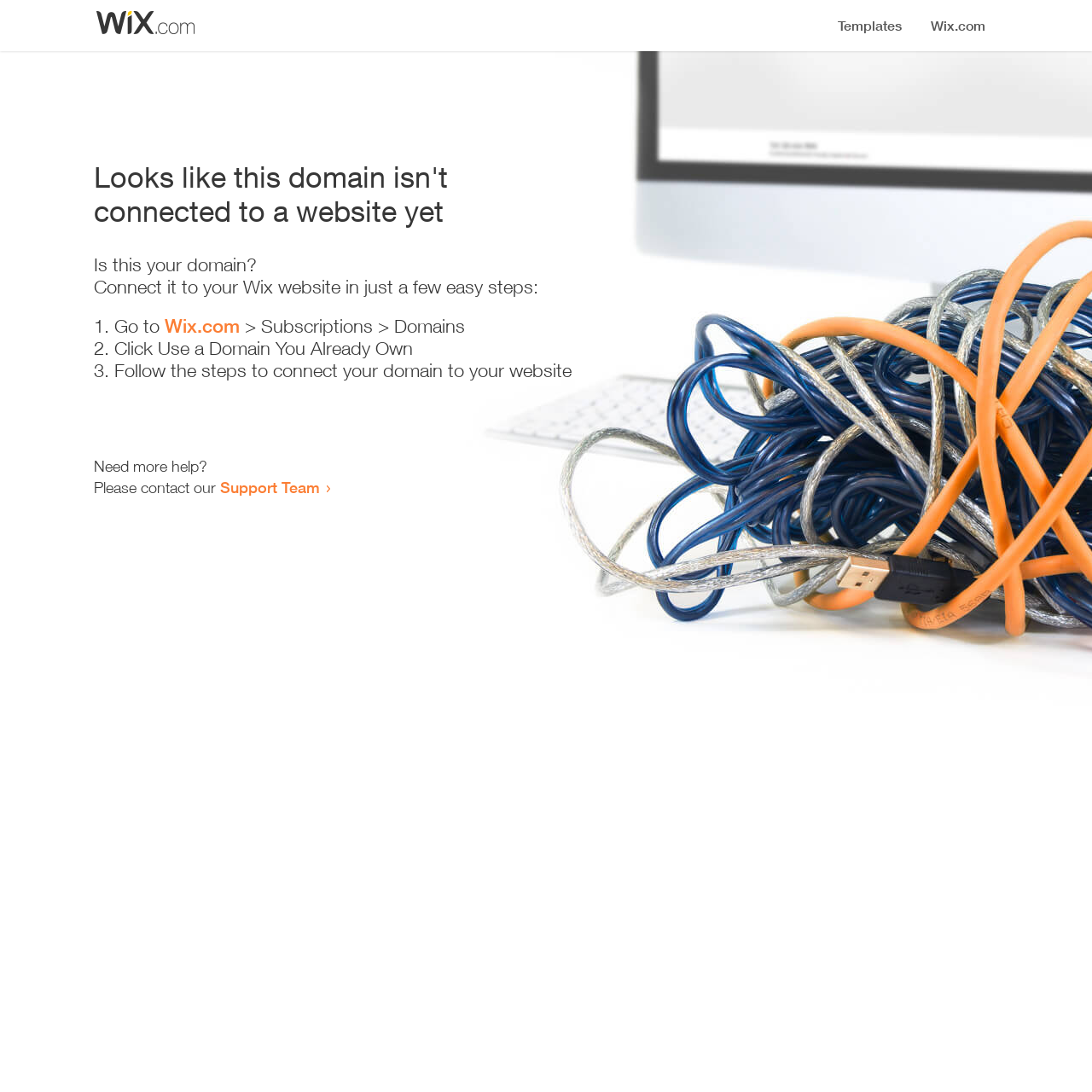Is this webpage related to Wix?
Carefully analyze the image and provide a detailed answer to the question.

The webpage provides a link to 'Wix.com' and mentions 'Wix website' in the instructions, which suggests that this webpage is related to Wix.